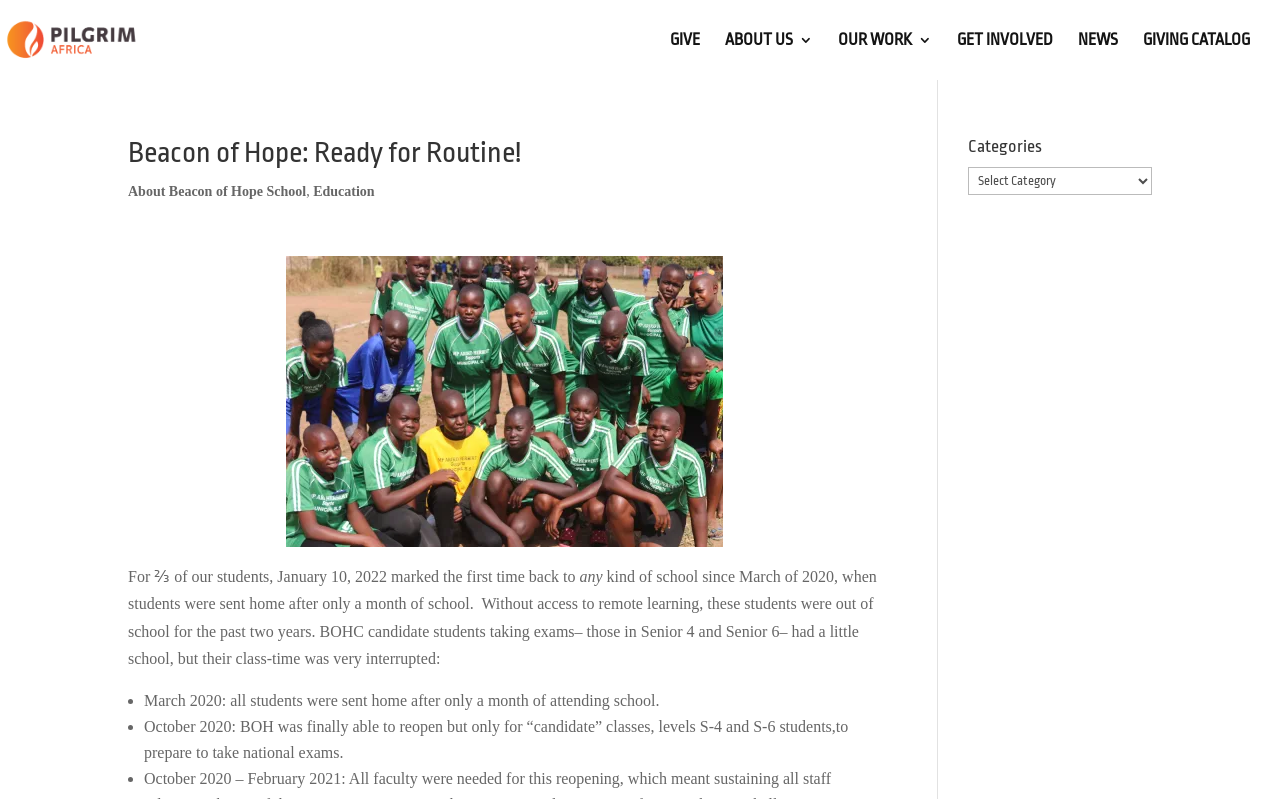Indicate the bounding box coordinates of the clickable region to achieve the following instruction: "Select a category from the dropdown."

[0.756, 0.209, 0.9, 0.244]